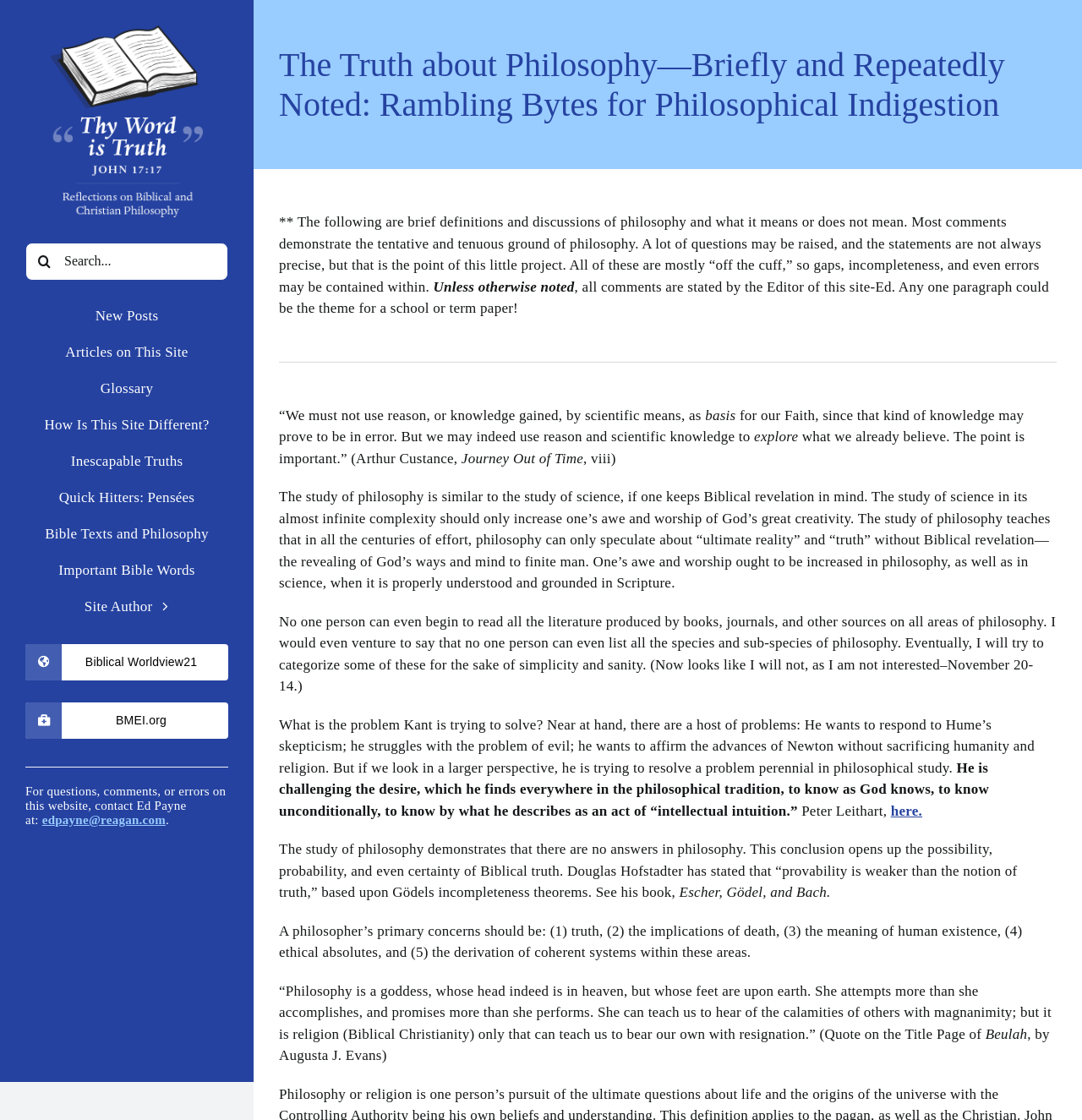What is the significance of the quote by Arthur Custance?
Using the image, give a concise answer in the form of a single word or short phrase.

Importance of faith